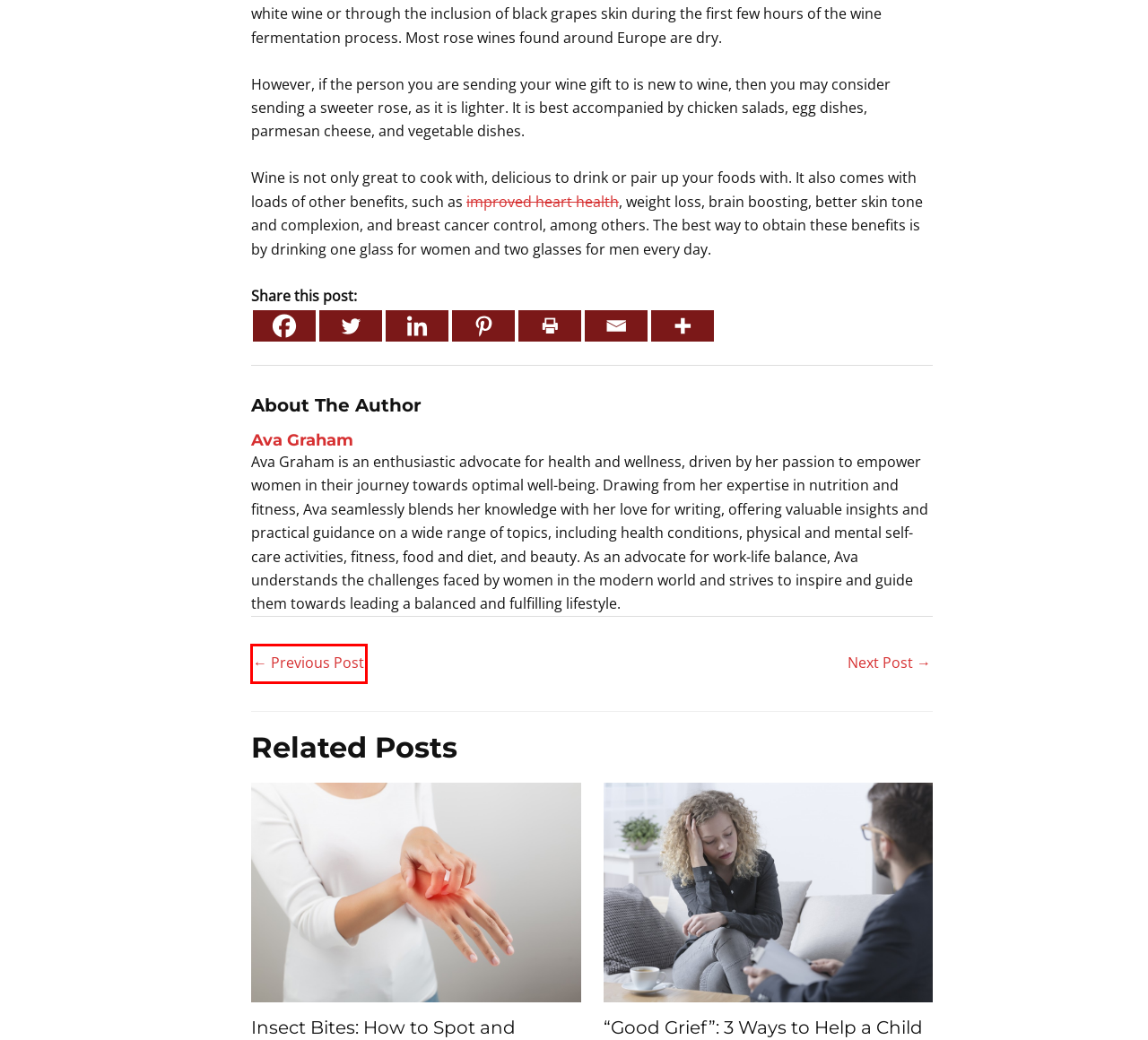You have a screenshot of a webpage with a red bounding box highlighting a UI element. Your task is to select the best webpage description that corresponds to the new webpage after clicking the element. Here are the descriptions:
A. 3 Ways to Help a Child Cope with the Death of a Loved One | Tempo Stand
B. Food & Diet Archives | Tempo Stand
C. Tempo Stand | Enhancing Women's Health, Wellness, & Work-Life Harmony
D. You've Been Using Your Kedma Hair Mask Wrong — Here Proper Application Tips | Tempo Stand
E. Common Types of Wine (top varieties to know) | Wine Folly
F. Insect Bites to Look Out For | Tempo Stand
G. Health Conditions Archives | Tempo Stand
H. 4 Important Reminders Before Going on a Horseback Riding Adventure | Tempo Stand

H